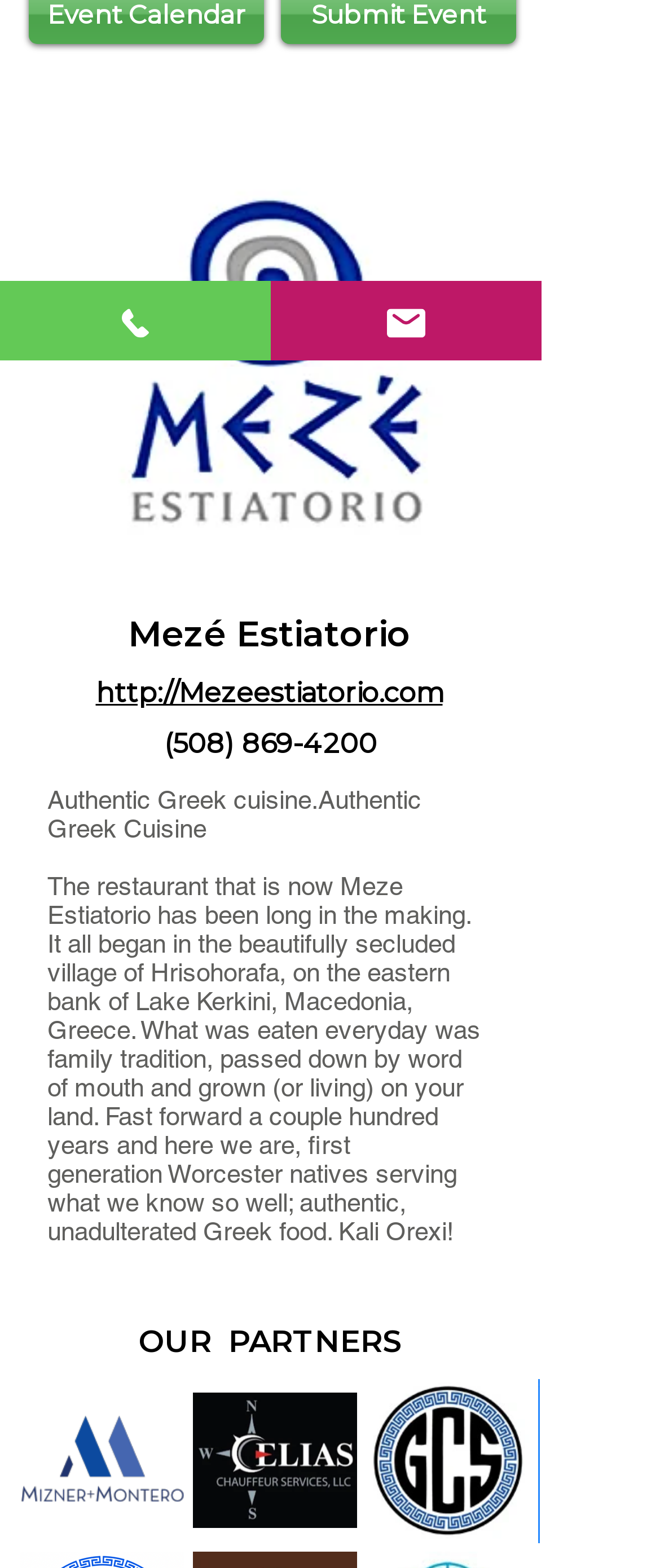Find the coordinates for the bounding box of the element with this description: "Email".

[0.41, 0.179, 0.821, 0.23]